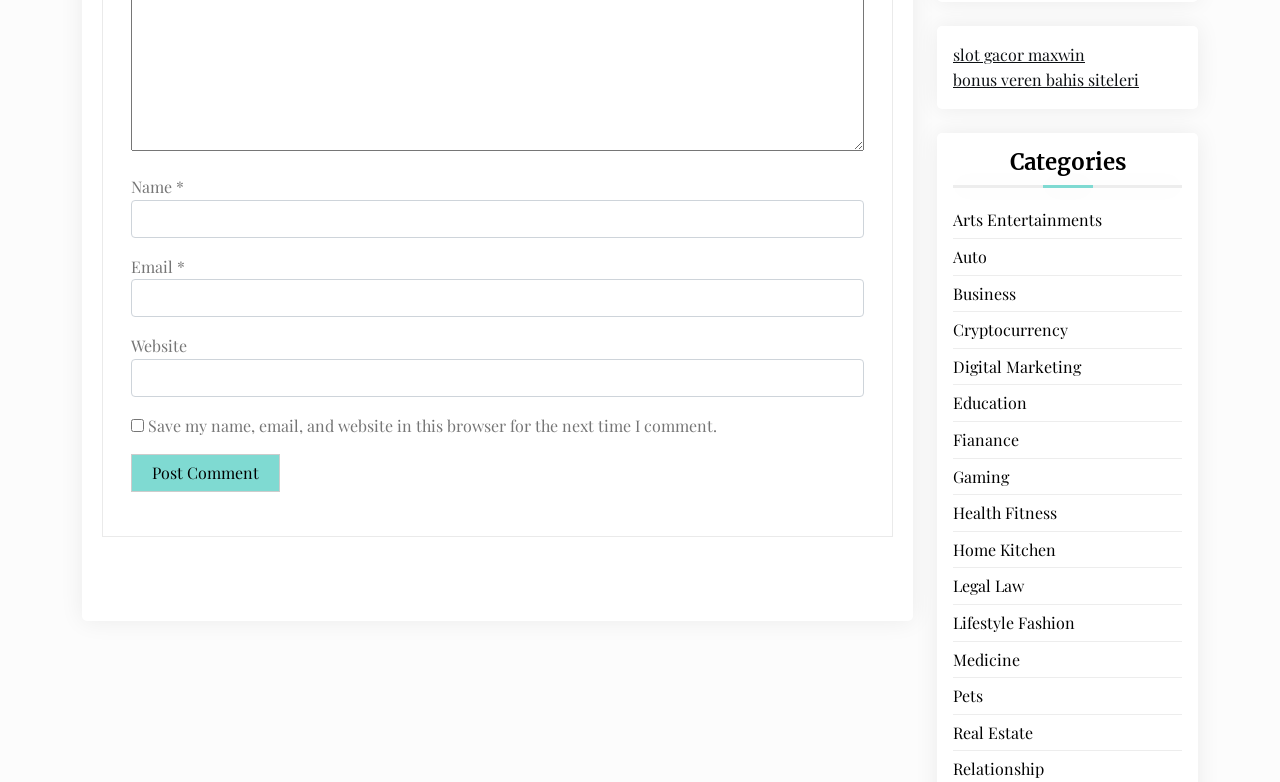From the image, can you give a detailed response to the question below:
What is the label of the first textbox?

The first textbox has a static text label 'Name' above it, indicating that it is used to input the user's name.